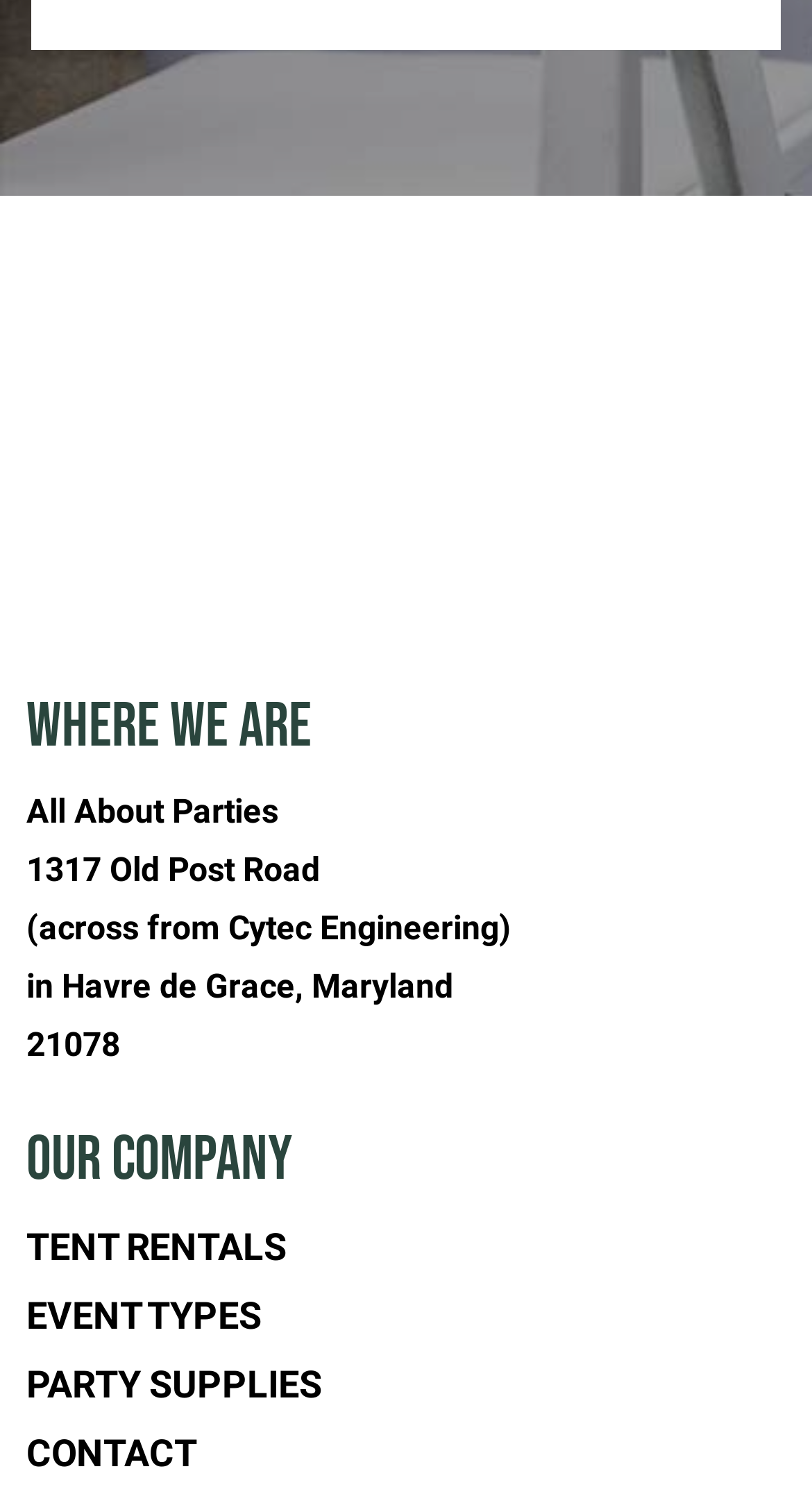What is the zip code of the location?
Provide an in-depth and detailed answer to the question.

I found the zip code by looking at the text elements under the 'Where We Are' heading, which mentions '21078'.